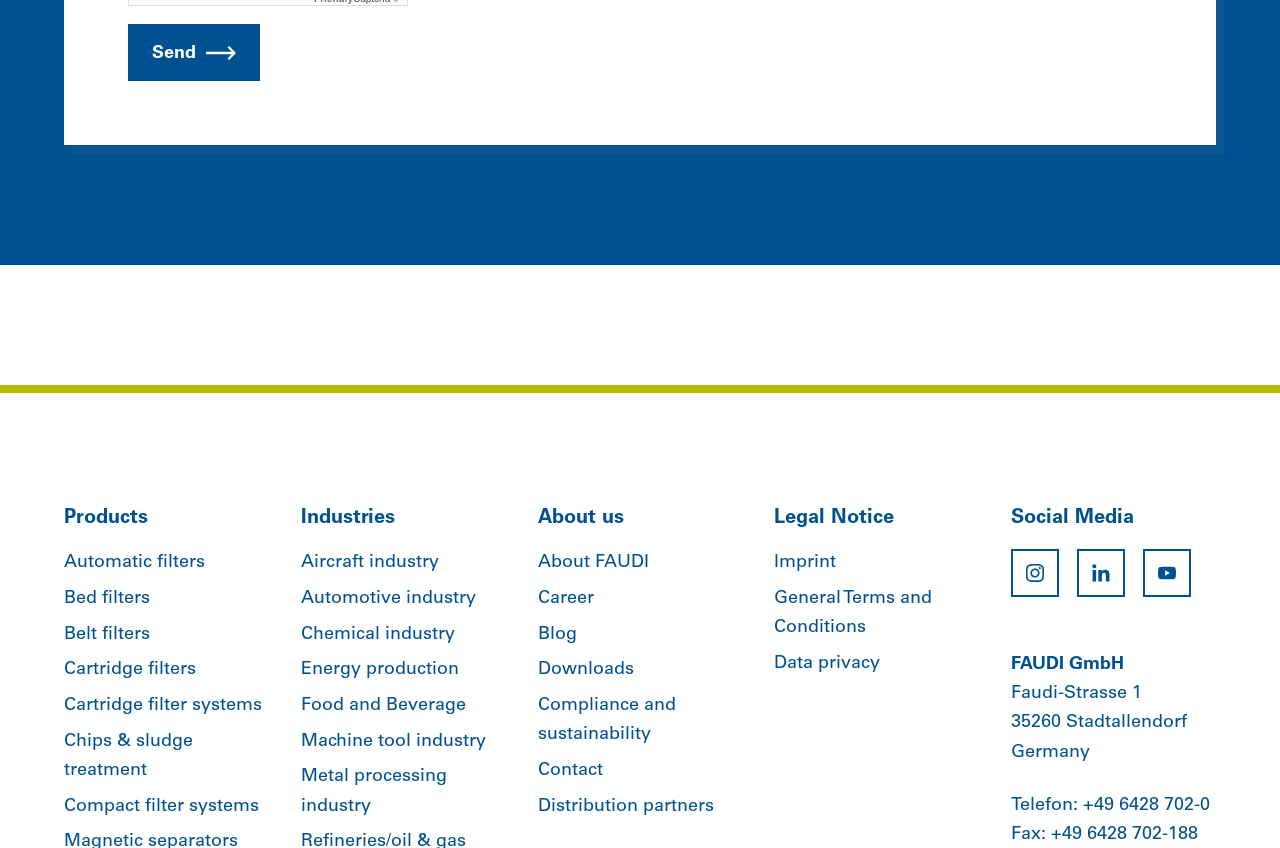Please identify the bounding box coordinates for the region that you need to click to follow this instruction: "Go to 'Automatic filters' page".

[0.05, 0.654, 0.16, 0.675]